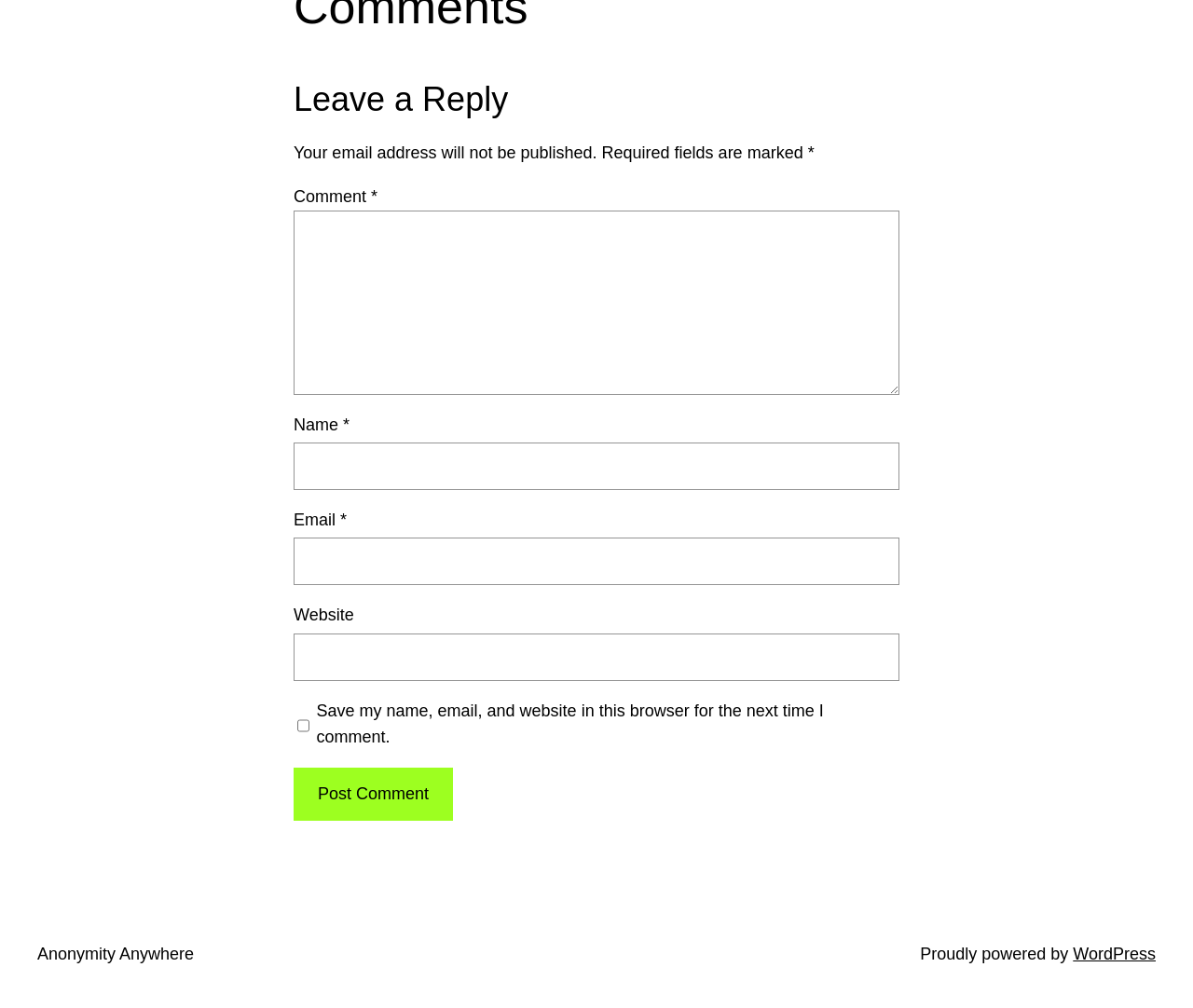Please identify the bounding box coordinates of the element I should click to complete this instruction: 'Provide your email address'. The coordinates should be given as four float numbers between 0 and 1, like this: [left, top, right, bottom].

[0.246, 0.533, 0.754, 0.581]